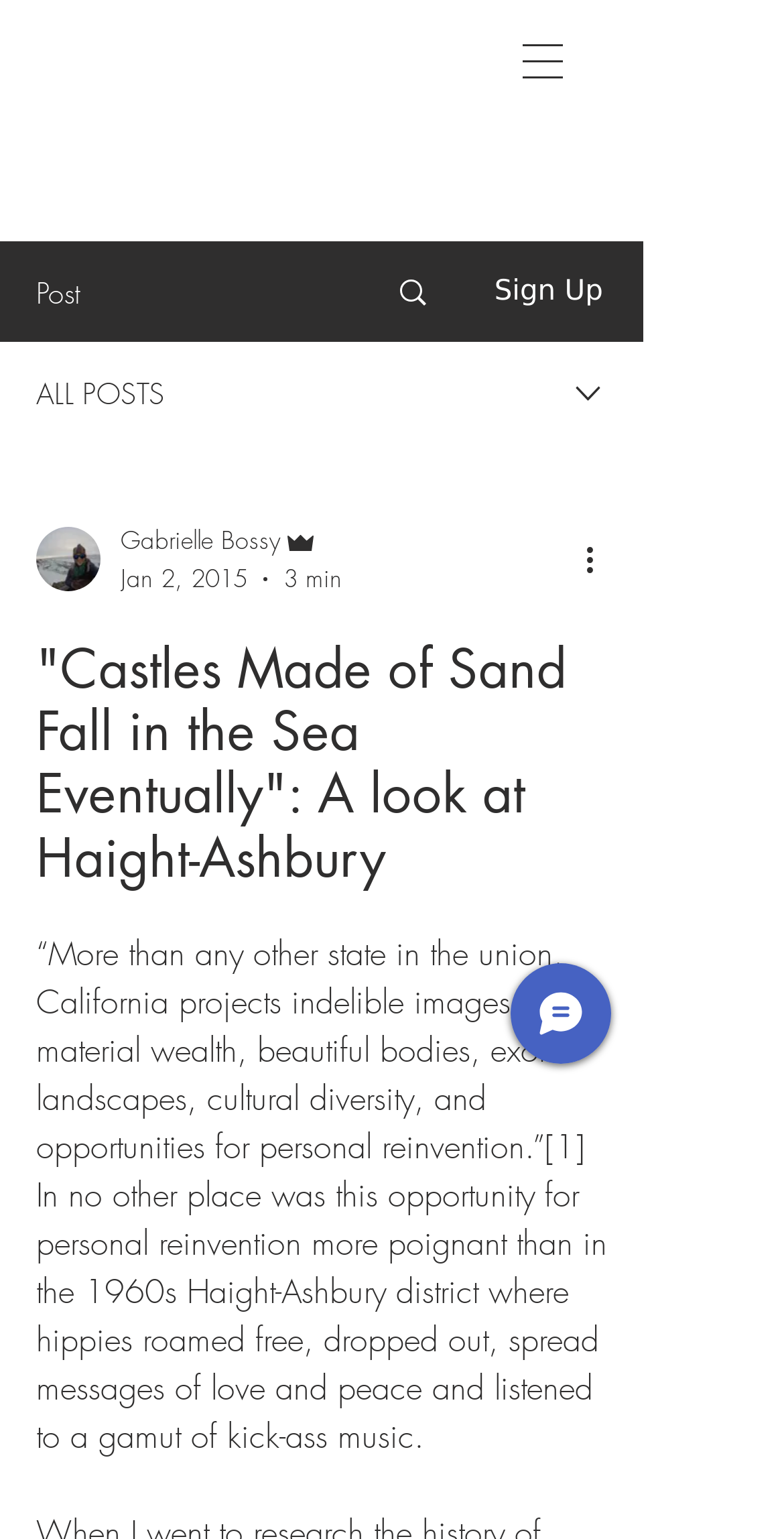Find the bounding box of the element with the following description: "aria-label="More actions"". The coordinates must be four float numbers between 0 and 1, formatted as [left, top, right, bottom].

[0.738, 0.348, 0.8, 0.379]